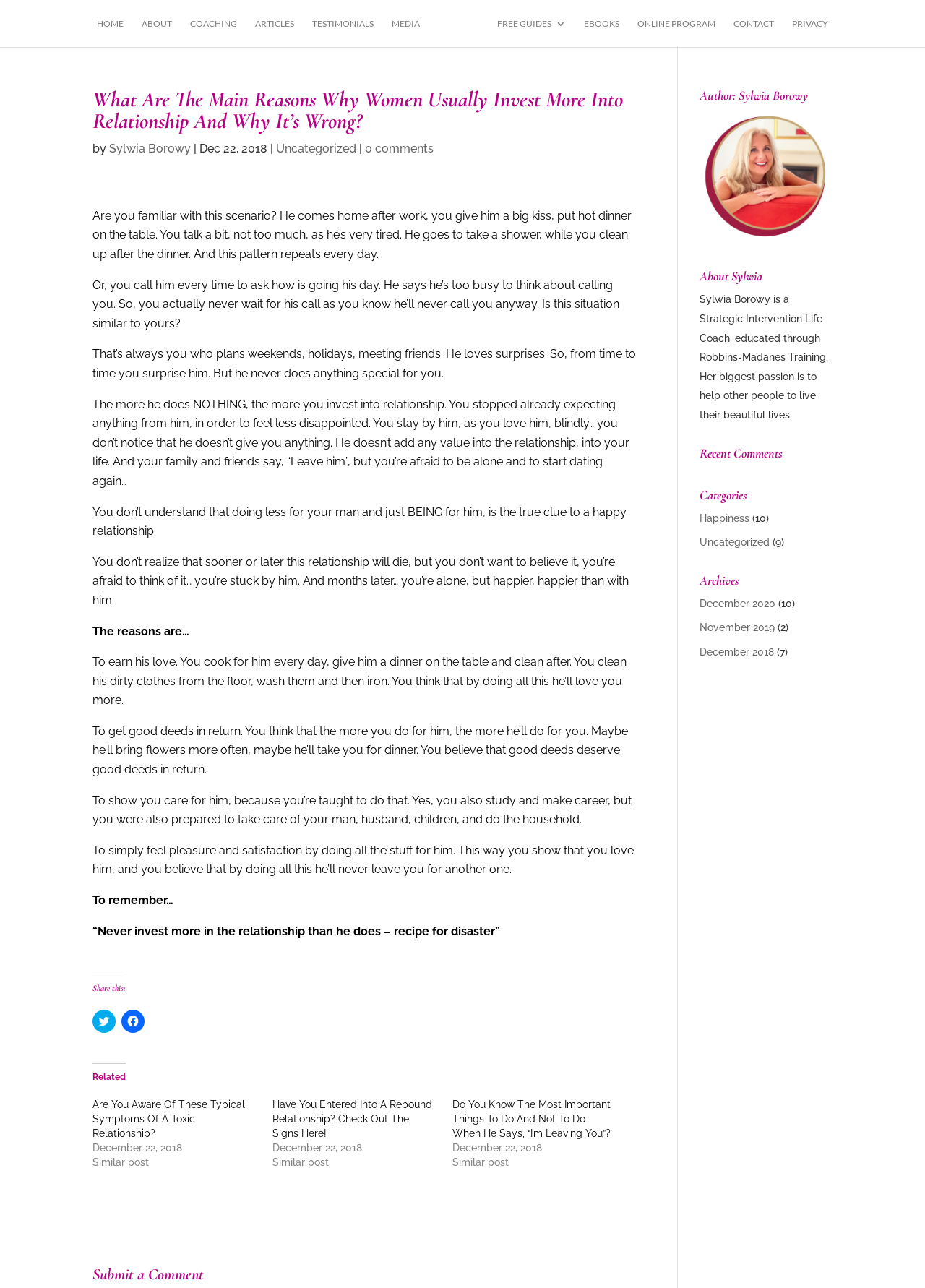Please identify the bounding box coordinates of the element's region that needs to be clicked to fulfill the following instruction: "Learn more about the author Sylwia Borowy". The bounding box coordinates should consist of four float numbers between 0 and 1, i.e., [left, top, right, bottom].

[0.756, 0.069, 0.9, 0.085]